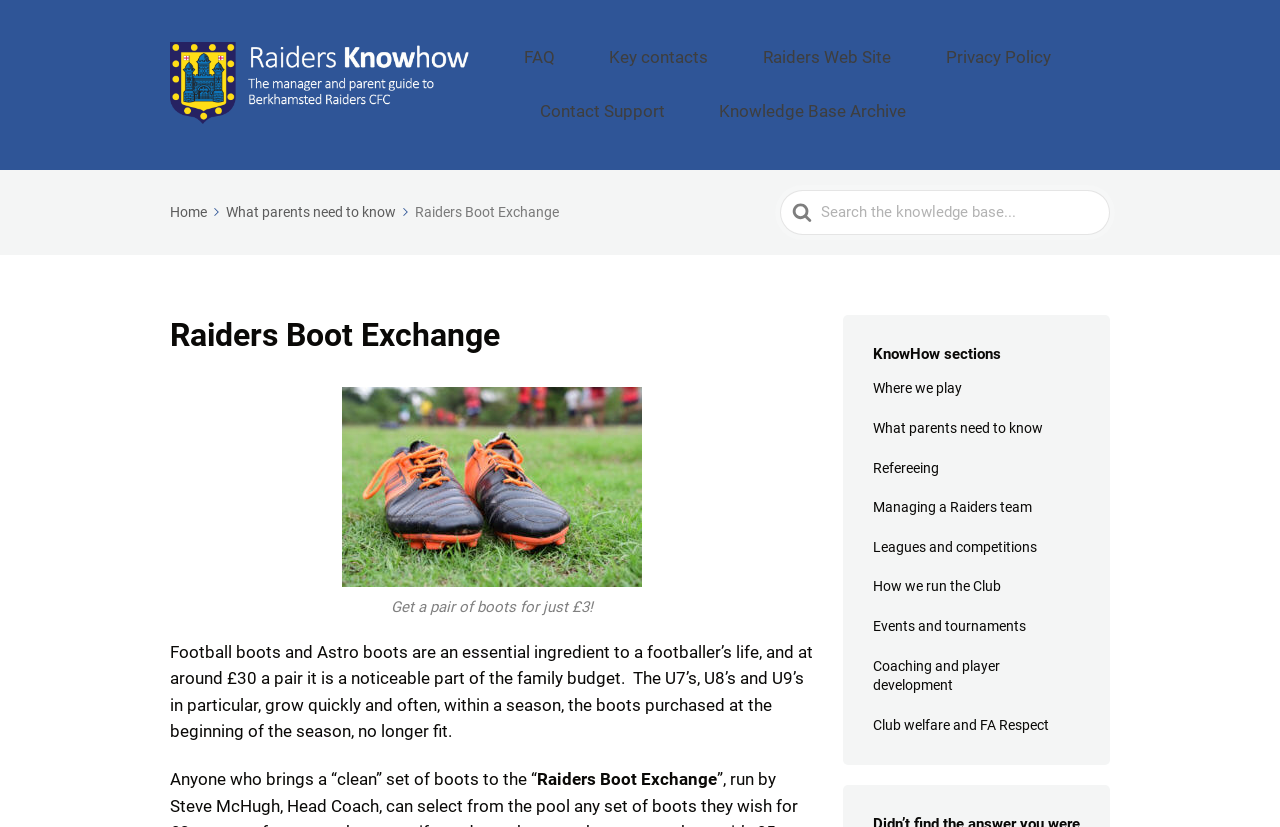Find the bounding box coordinates for the area you need to click to carry out the instruction: "Go to FAQ page". The coordinates should be four float numbers between 0 and 1, indicated as [left, top, right, bottom].

[0.435, 0.059, 0.469, 0.096]